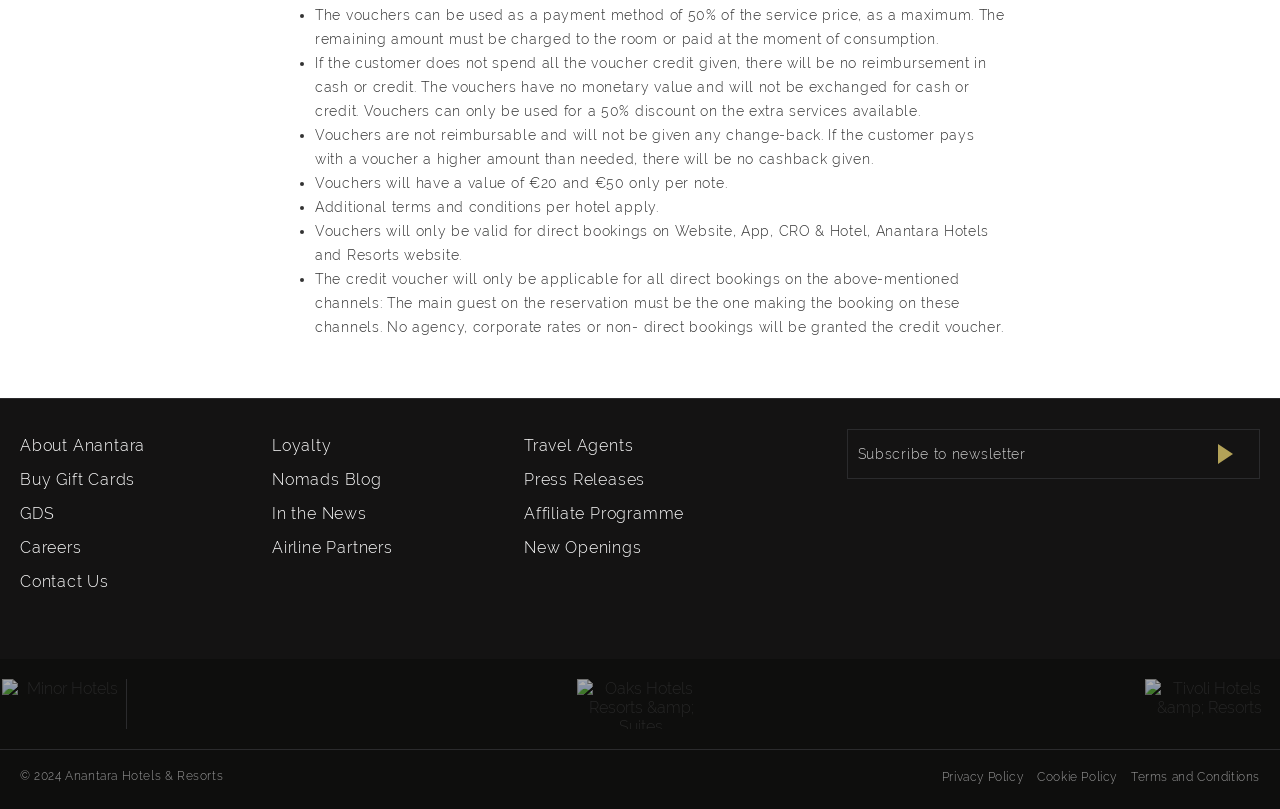Provide a short answer to the following question with just one word or phrase: What is the purpose of the vouchers?

Payment method